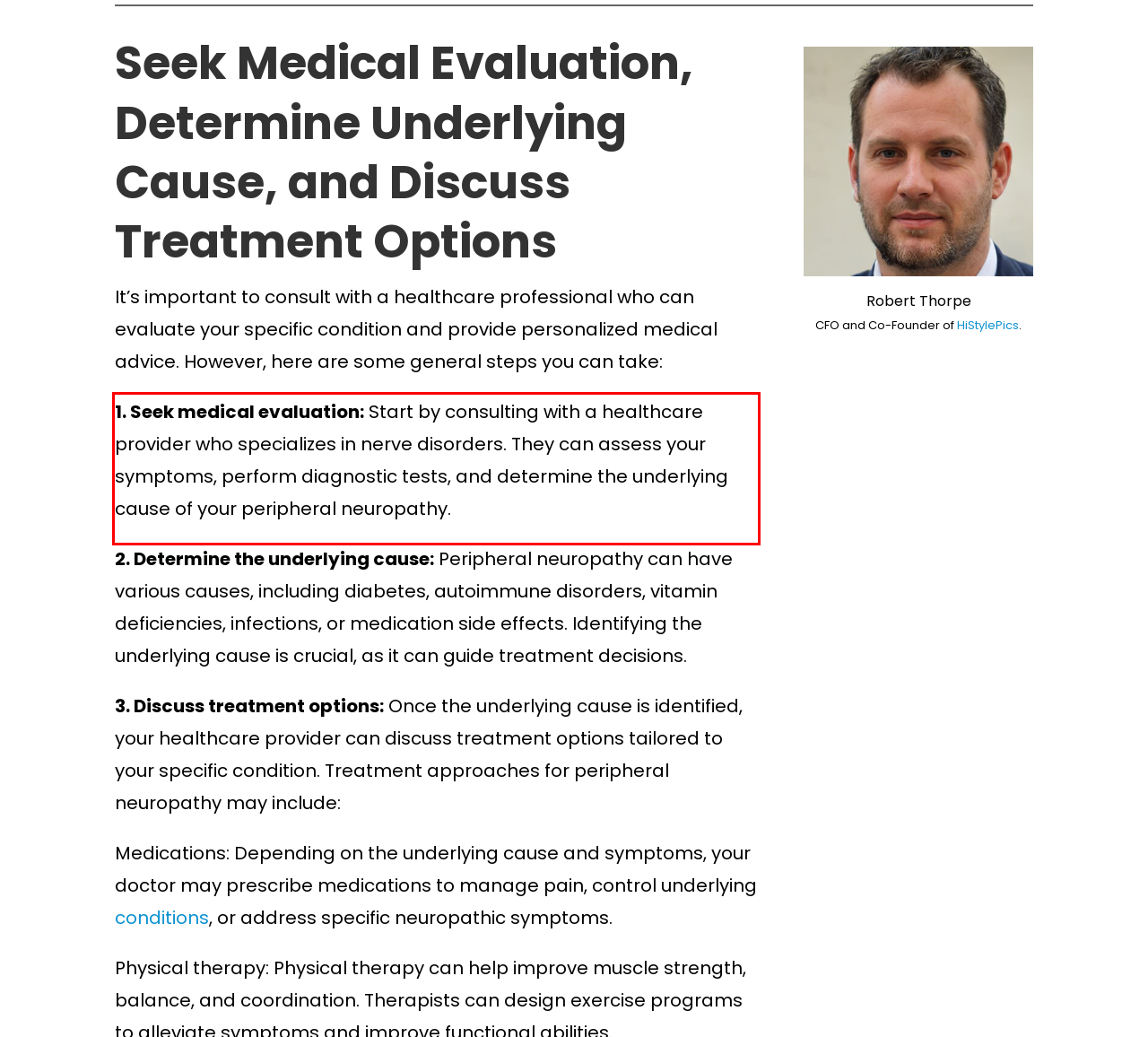Please extract the text content within the red bounding box on the webpage screenshot using OCR.

1. Seek medical evaluation: Start by consulting with a healthcare provider who specializes in nerve disorders. They can assess your symptoms, perform diagnostic tests, and determine the underlying cause of your peripheral neuropathy.